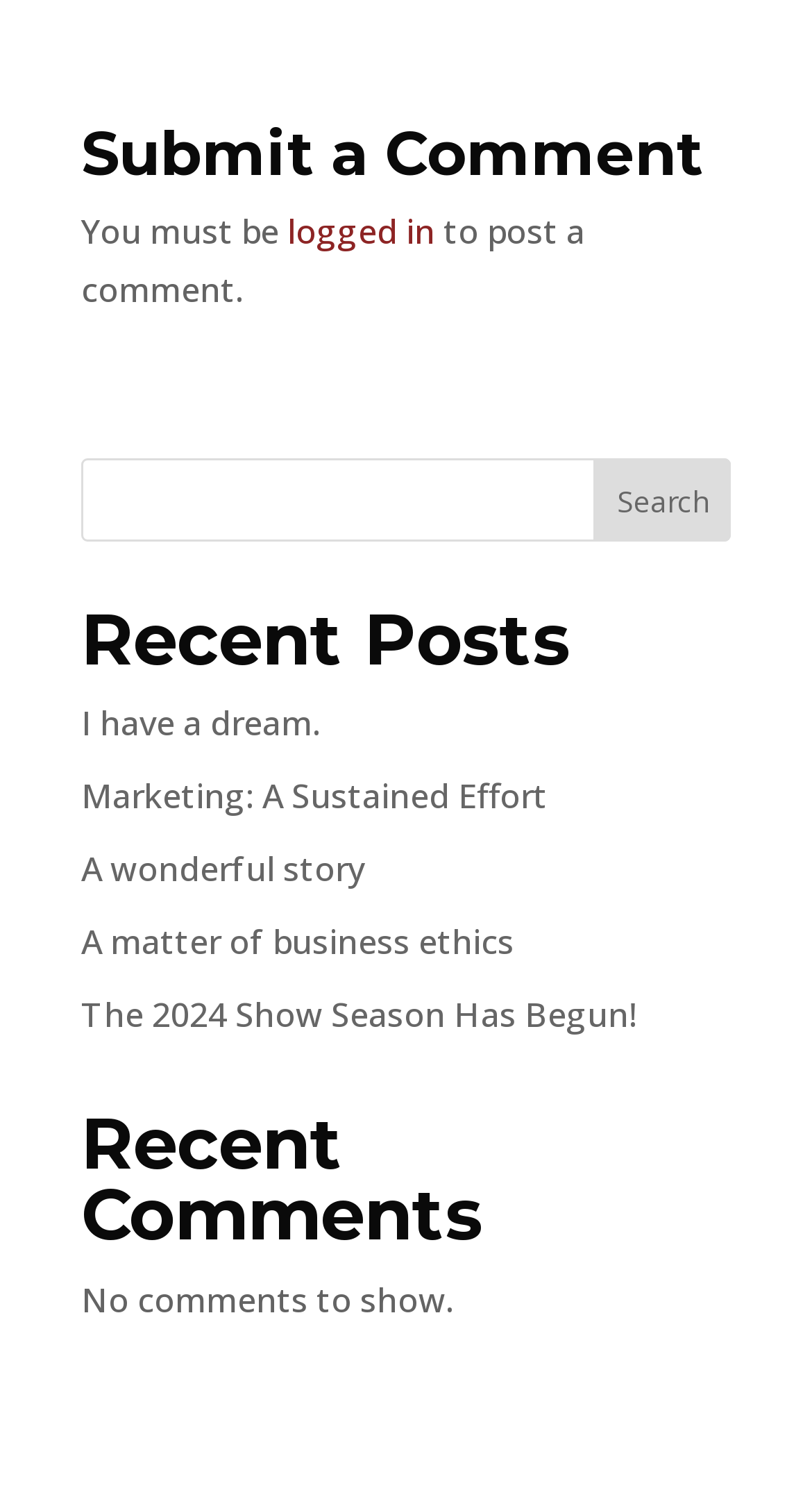Please indicate the bounding box coordinates for the clickable area to complete the following task: "Enter email address". The coordinates should be specified as four float numbers between 0 and 1, i.e., [left, top, right, bottom].

None